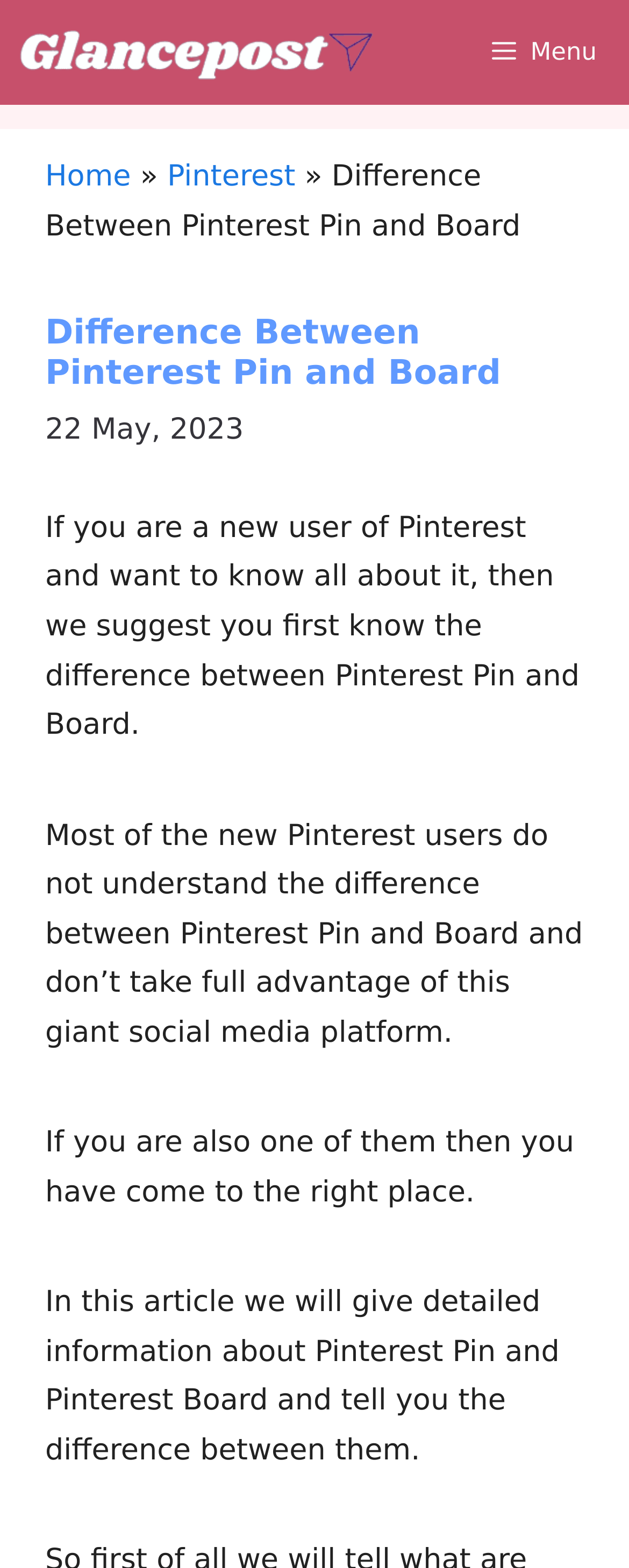Based on the image, provide a detailed response to the question:
How many links are in the breadcrumb navigation?

I counted the link elements within the breadcrumb navigation element with a bounding box coordinate of [0.072, 0.098, 0.928, 0.161] and found two links: 'Home' and 'Pinterest'.